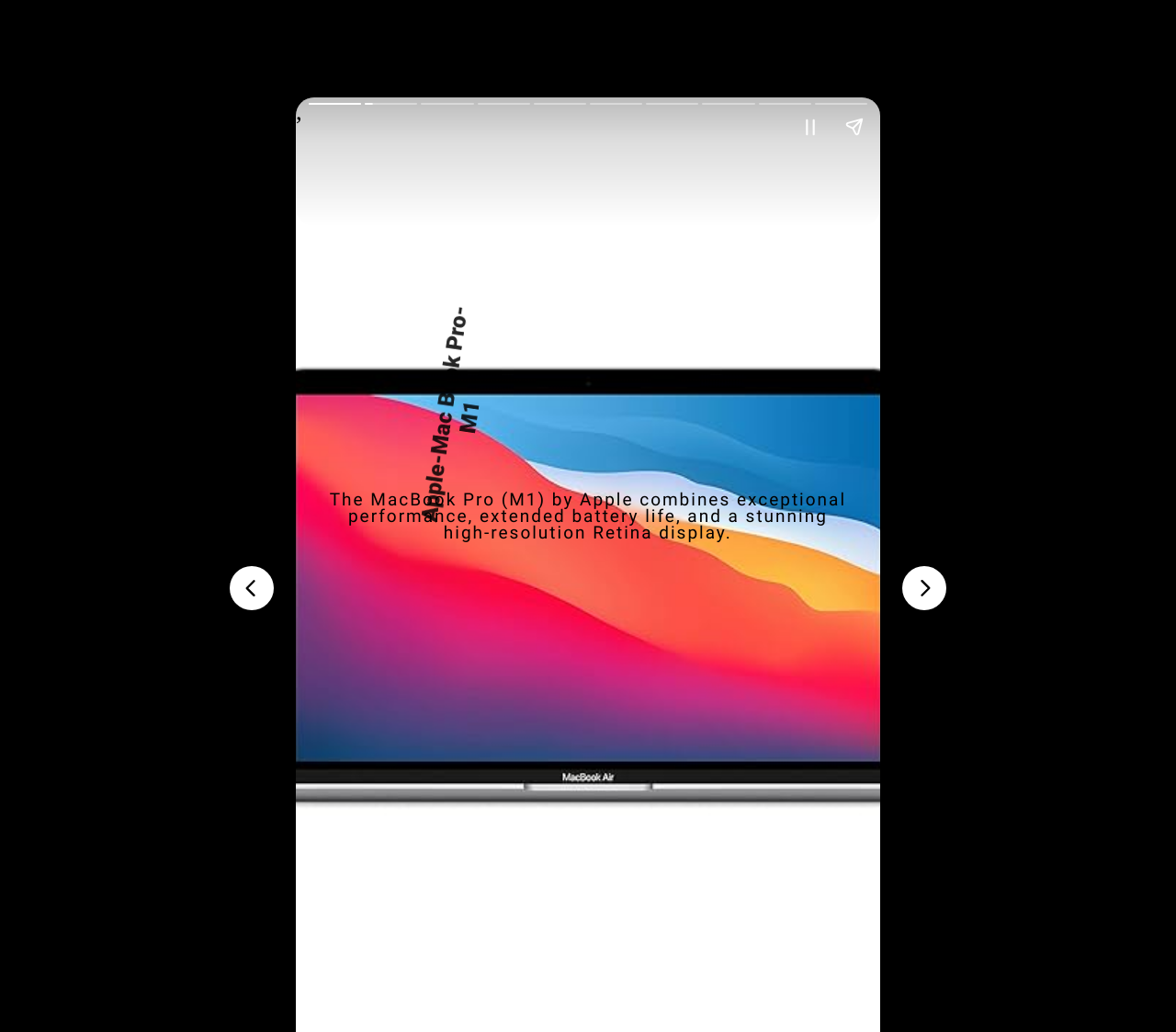How many buttons are there in the complementary element?
Using the picture, provide a one-word or short phrase answer.

2